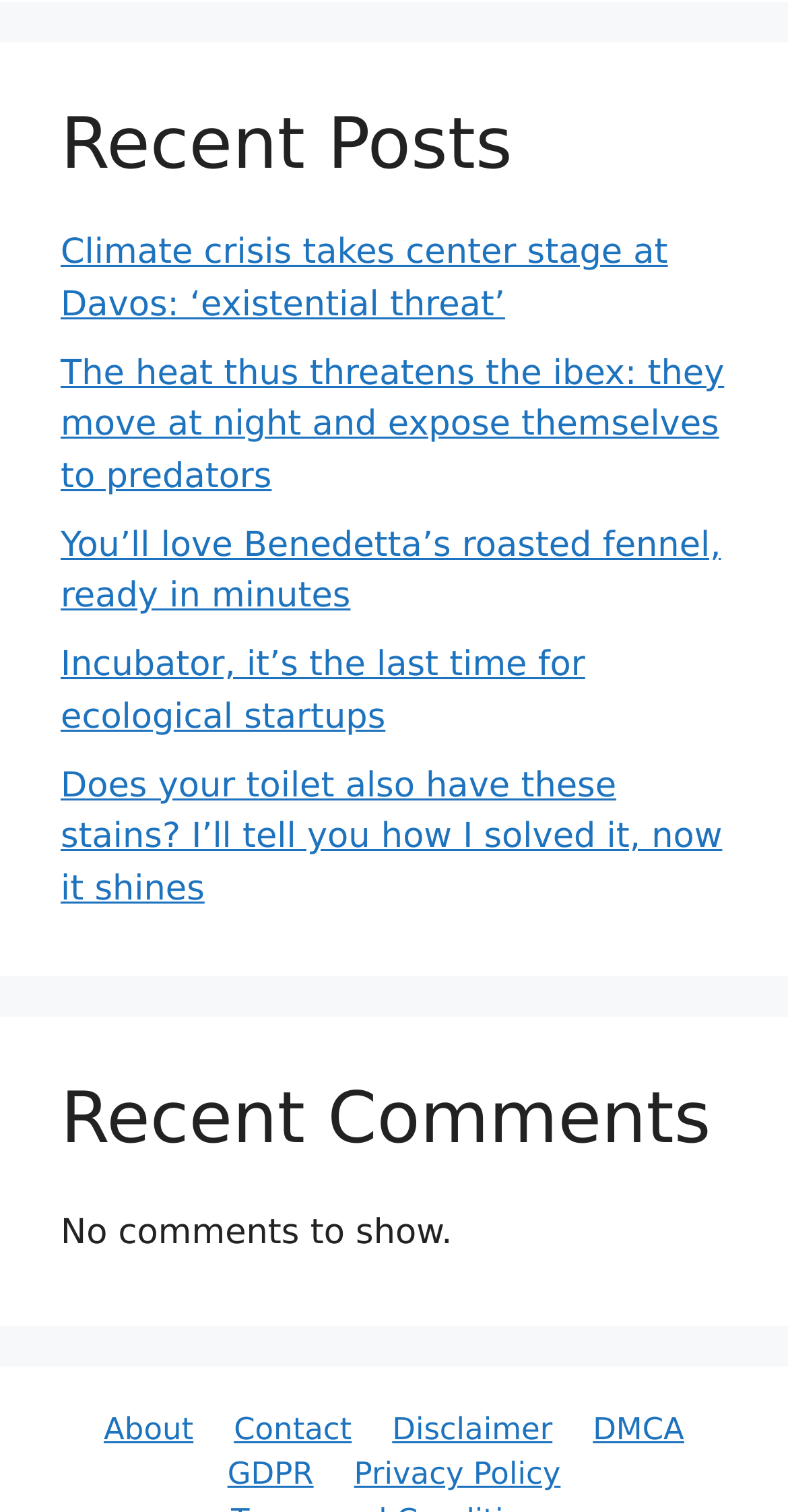Answer the following query with a single word or phrase:
How many navigation links are there at the bottom of the webpage?

6